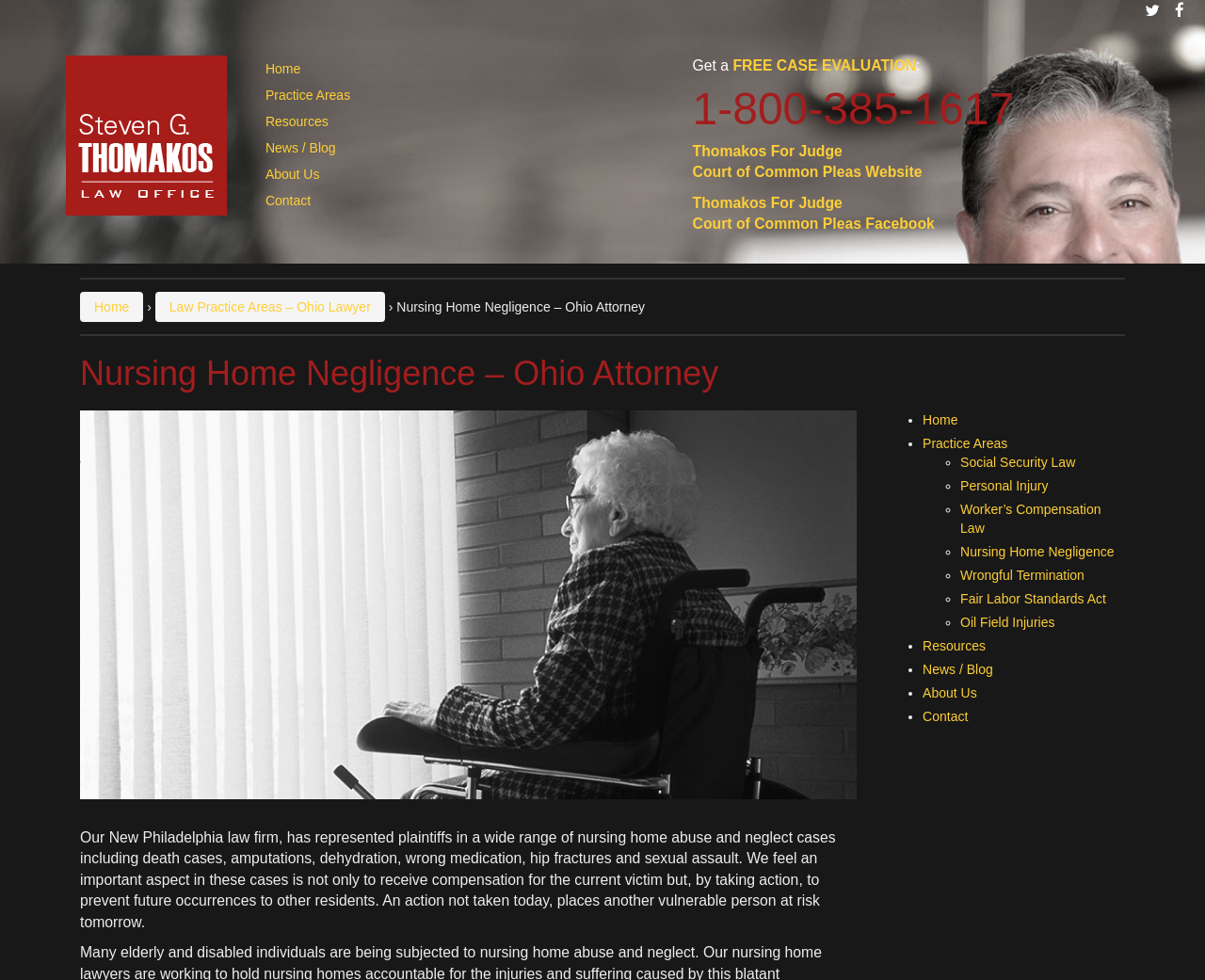Give a short answer using one word or phrase for the question:
What is the law firm's name?

Thomakos Law